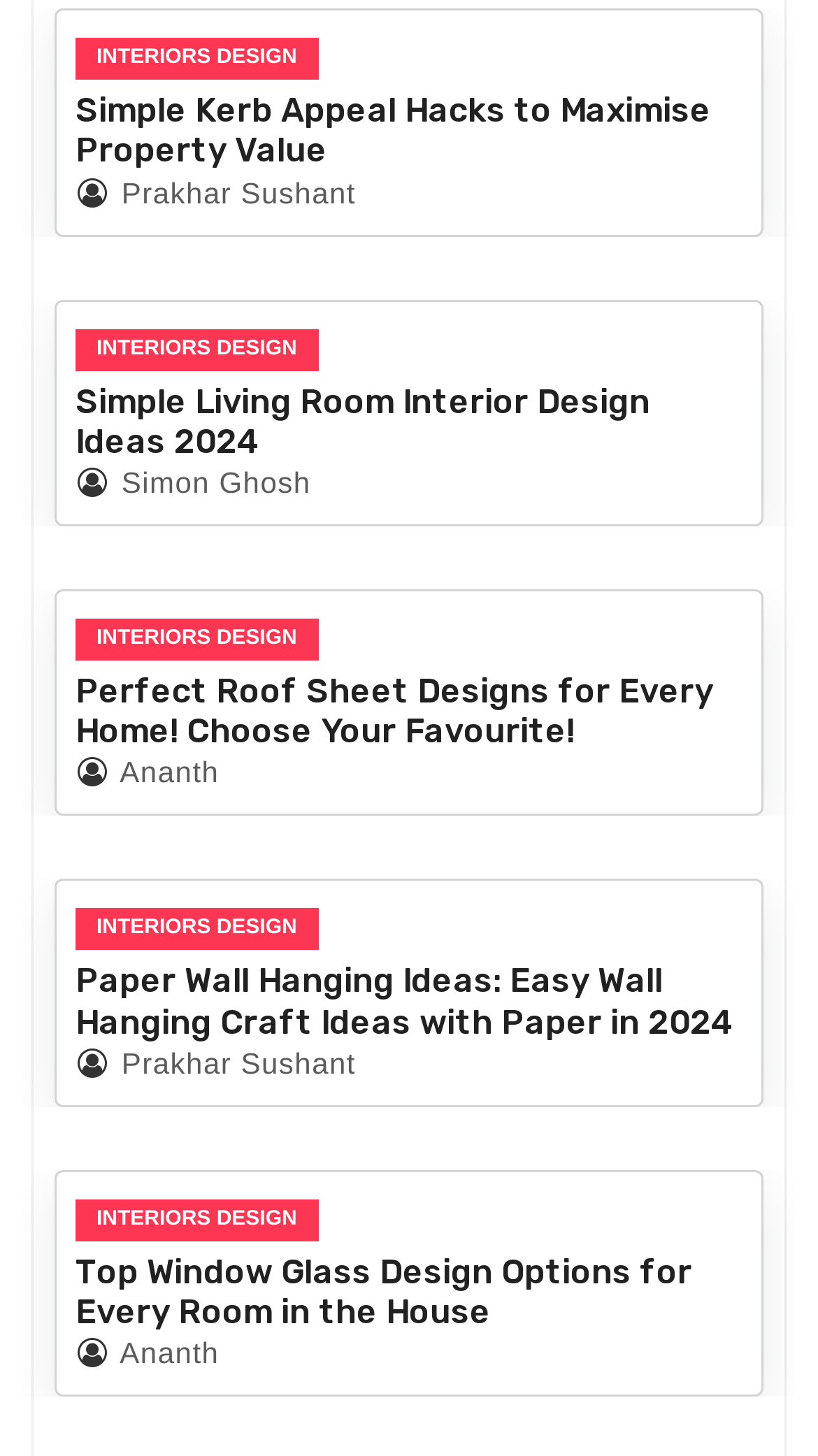Please find the bounding box coordinates of the section that needs to be clicked to achieve this instruction: "Explore Simple Living Room Interior Design Ideas 2024".

[0.092, 0.262, 0.908, 0.317]